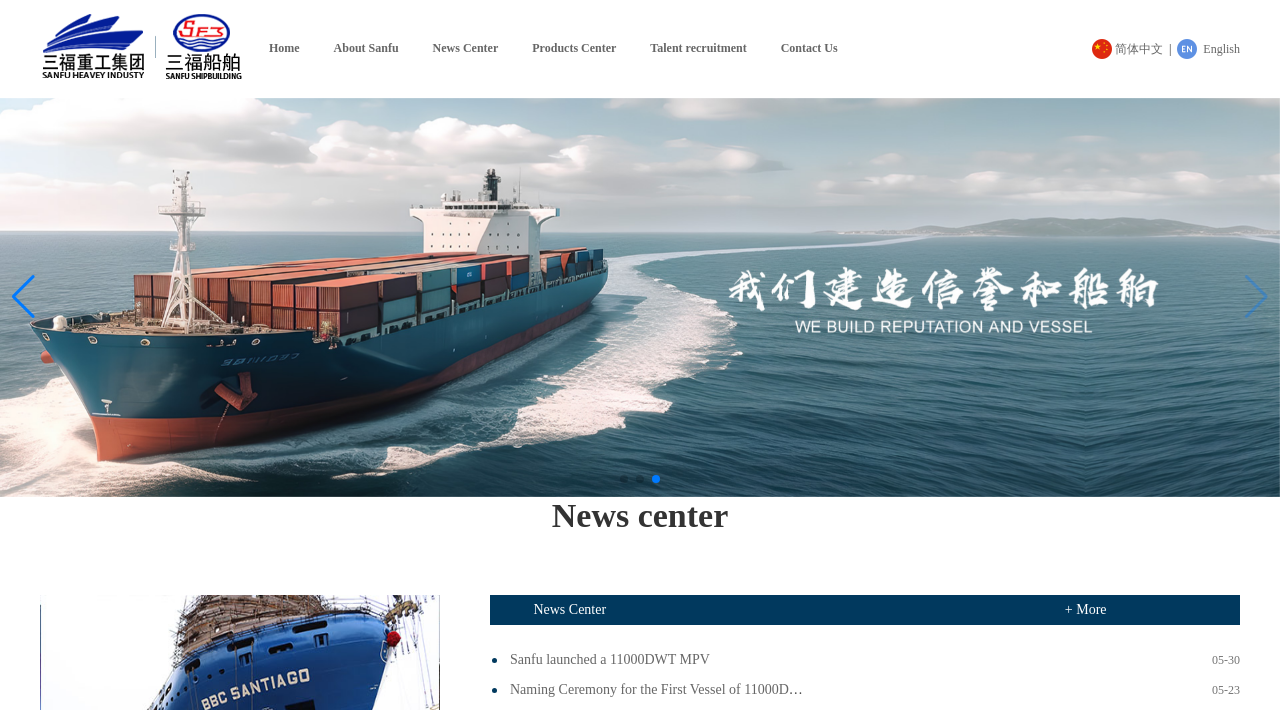Find the bounding box coordinates of the element you need to click on to perform this action: 'Go to home page'. The coordinates should be represented by four float values between 0 and 1, in the format [left, top, right, bottom].

[0.21, 0.058, 0.234, 0.077]